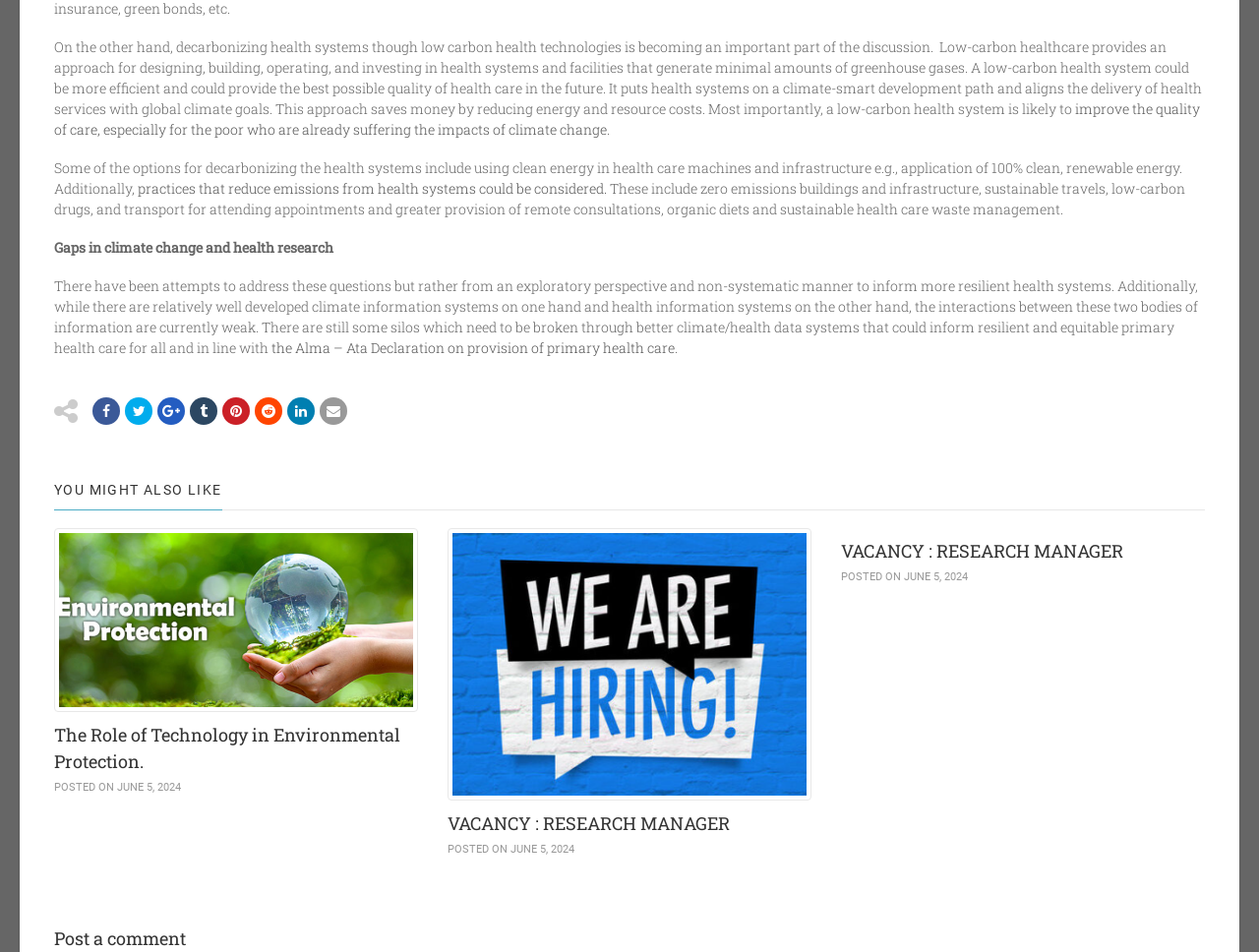What is the topic of the article 'The Role of Technology in Environmental Protection'?
Answer the question with a detailed and thorough explanation.

The article 'The Role of Technology in Environmental Protection' is likely about the role of technology in protecting the environment, as indicated by its title.